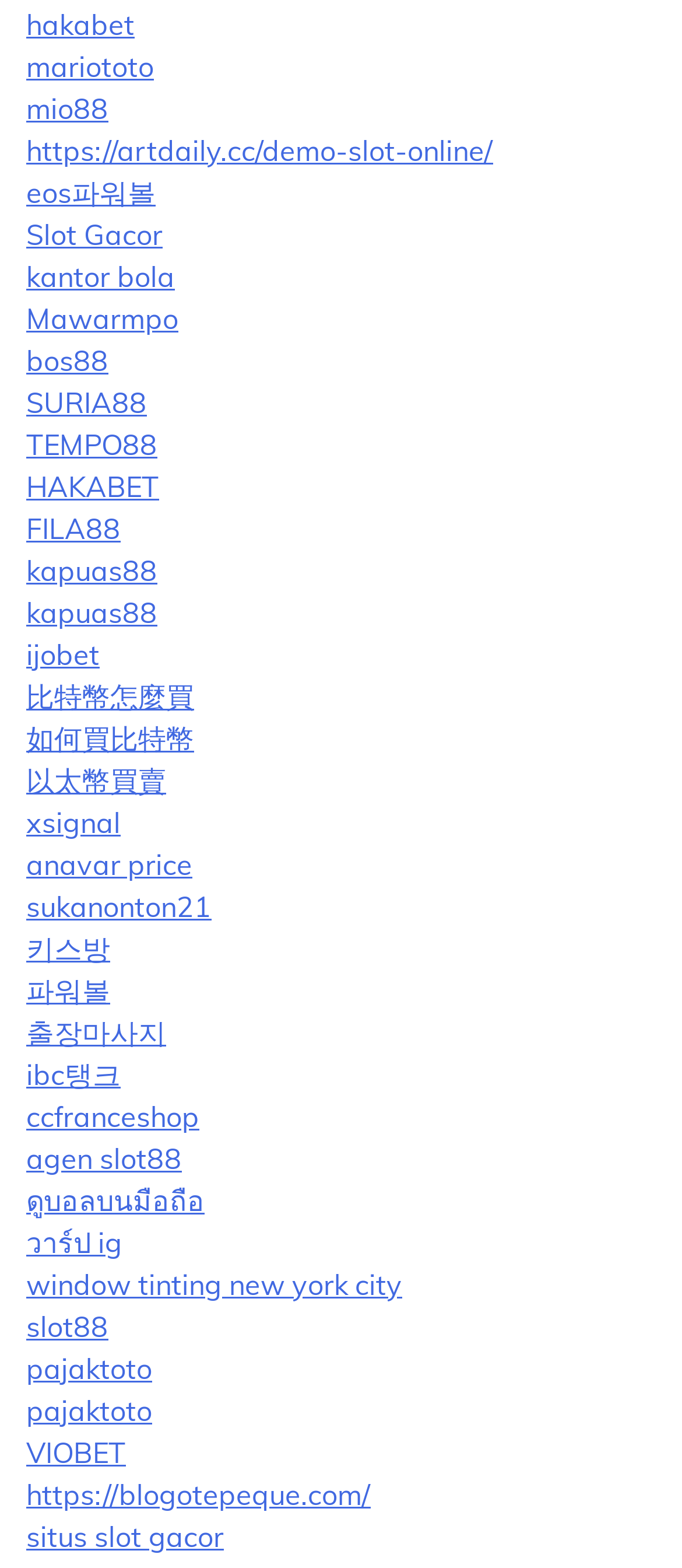Identify the bounding box coordinates of the region that needs to be clicked to carry out this instruction: "Check theSURIA88 link". Provide these coordinates as four float numbers ranging from 0 to 1, i.e., [left, top, right, bottom].

[0.038, 0.245, 0.215, 0.267]